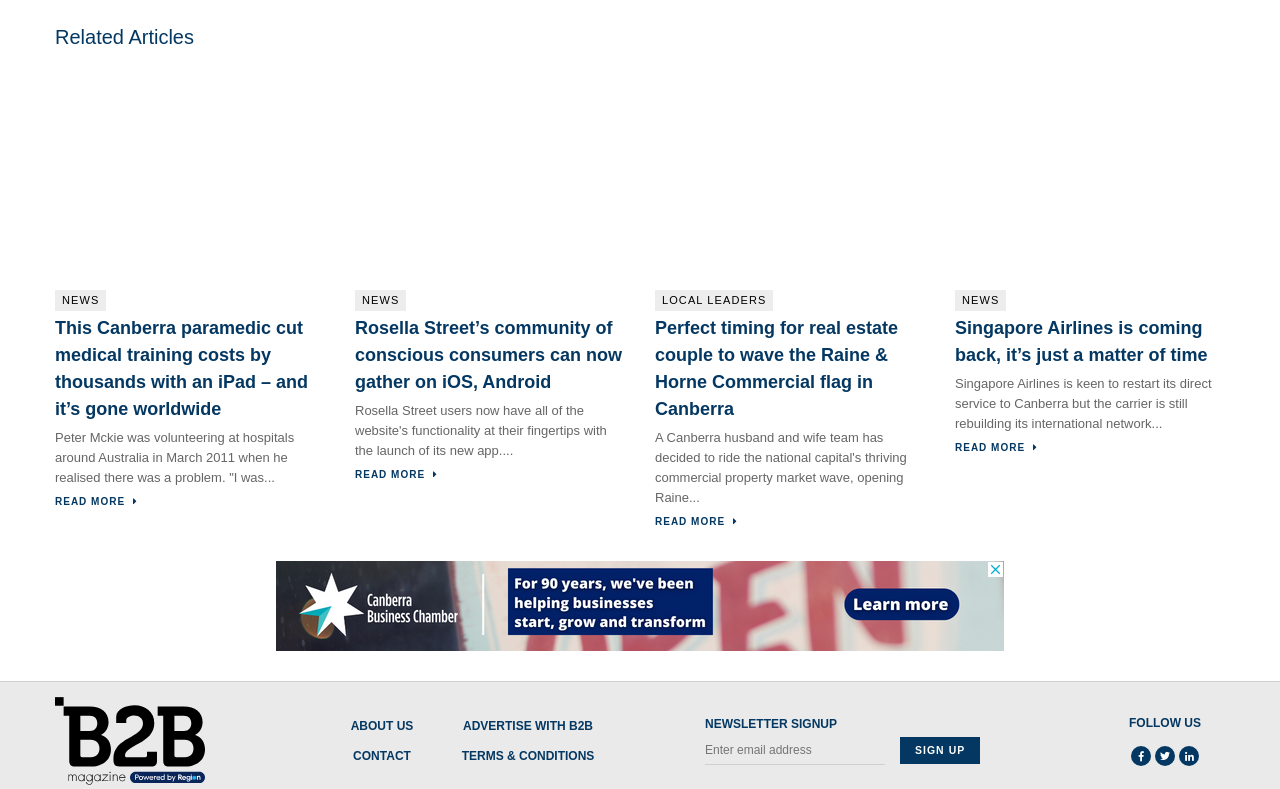What is the main topic of the webpage?
Respond with a short answer, either a single word or a phrase, based on the image.

News